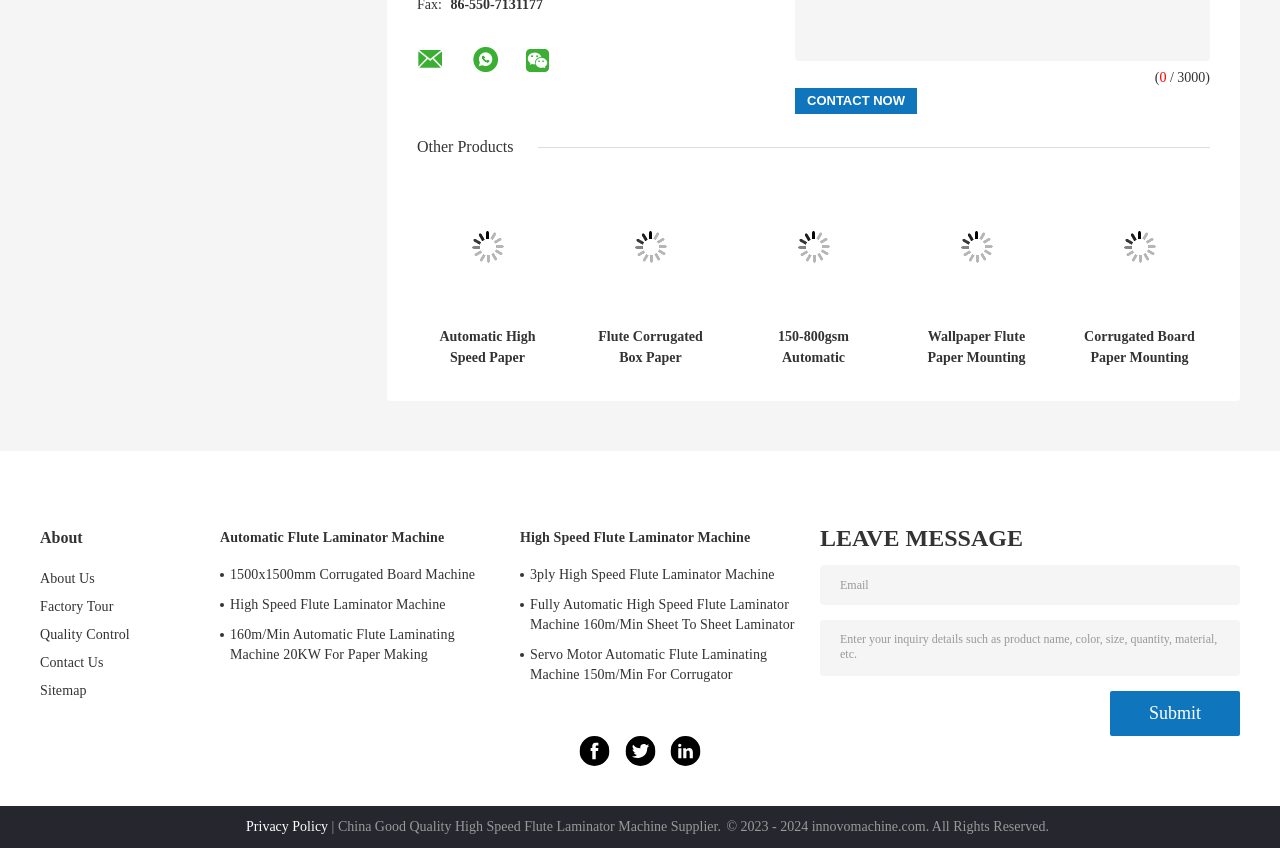Can you pinpoint the bounding box coordinates for the clickable element required for this instruction: "Click the Automatic High Speed Paper Mounting Machine With CE Shield 1900x1900mm link"? The coordinates should be four float numbers between 0 and 1, i.e., [left, top, right, bottom].

[0.326, 0.208, 0.436, 0.375]